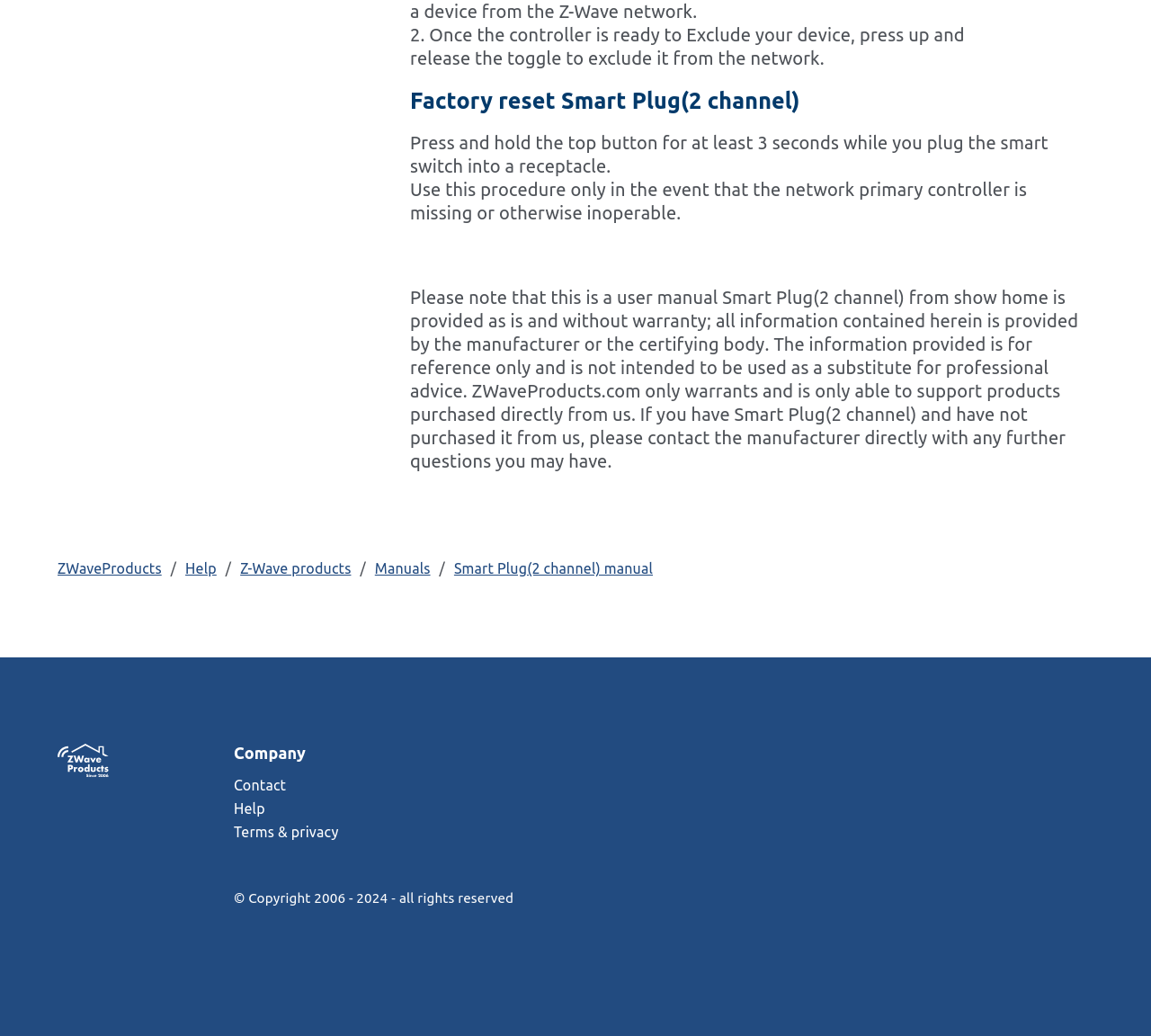Determine the bounding box coordinates of the clickable element necessary to fulfill the instruction: "view Smart Plug(2 channel) manual". Provide the coordinates as four float numbers within the 0 to 1 range, i.e., [left, top, right, bottom].

[0.394, 0.541, 0.567, 0.557]